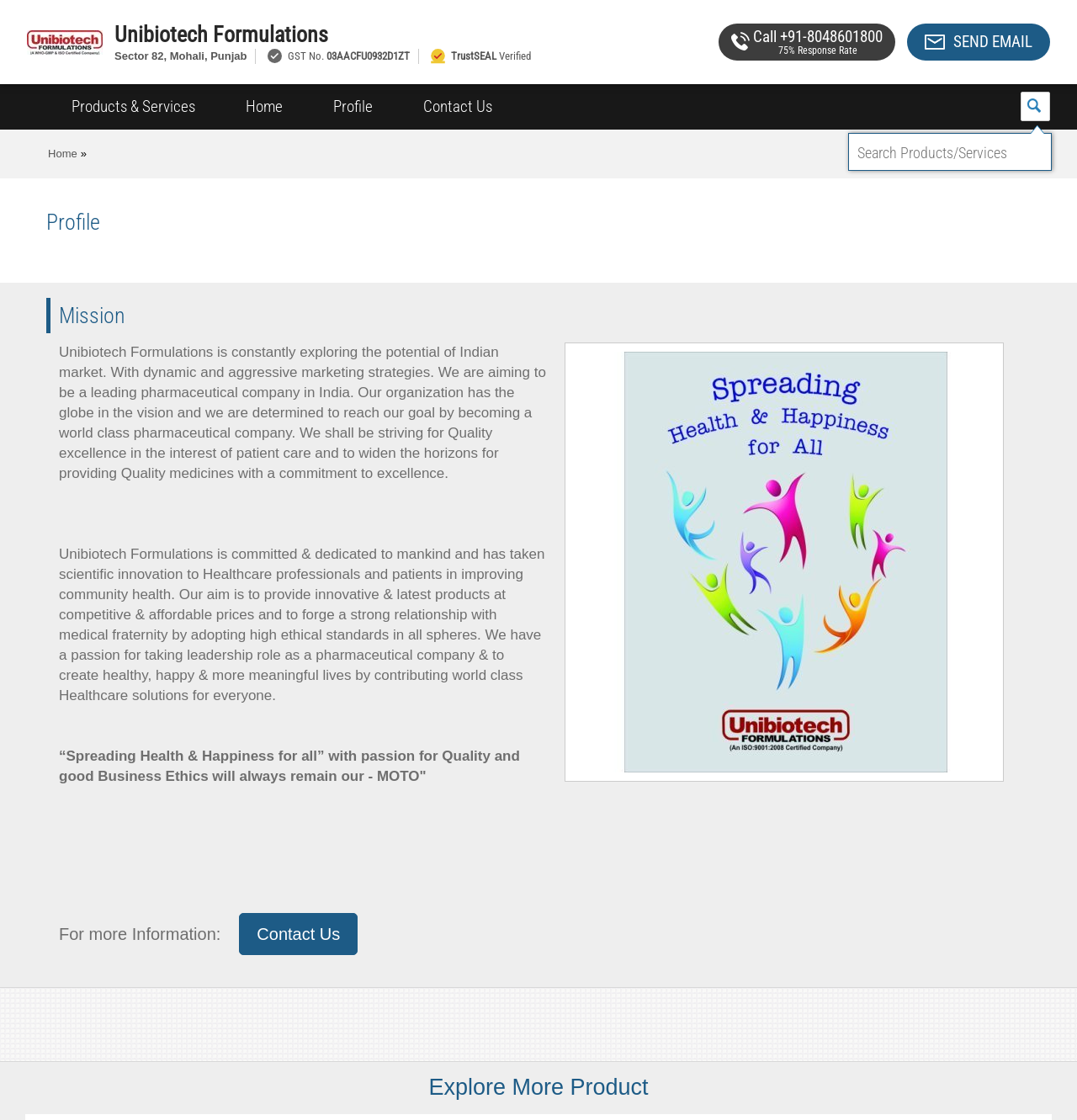Identify the bounding box coordinates for the UI element described by the following text: "Products & Services". Provide the coordinates as four float numbers between 0 and 1, in the format [left, top, right, bottom].

[0.043, 0.075, 0.205, 0.116]